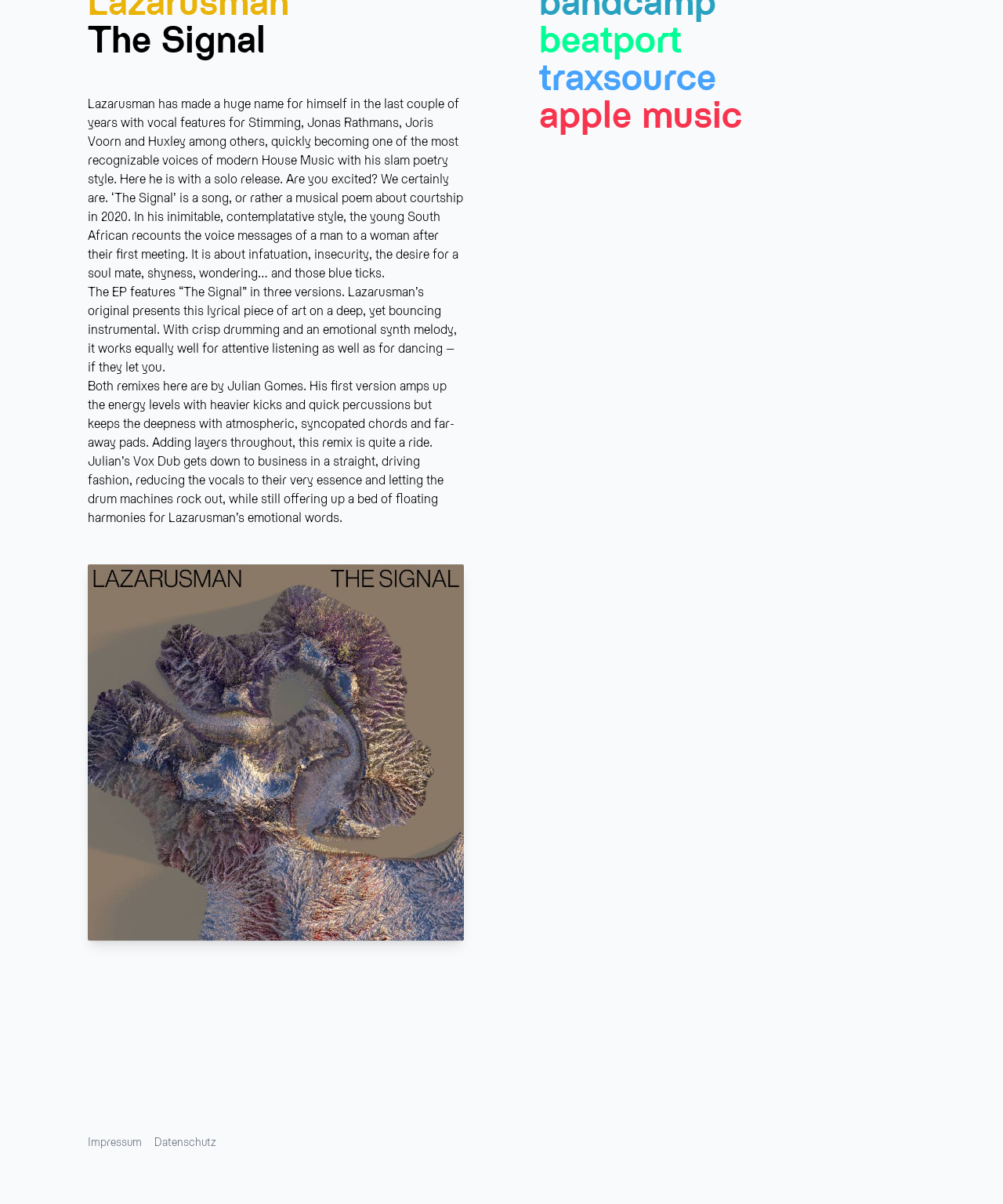Find the bounding box coordinates corresponding to the UI element with the description: "Datenschutz". The coordinates should be formatted as [left, top, right, bottom], with values as floats between 0 and 1.

[0.154, 0.943, 0.216, 0.954]